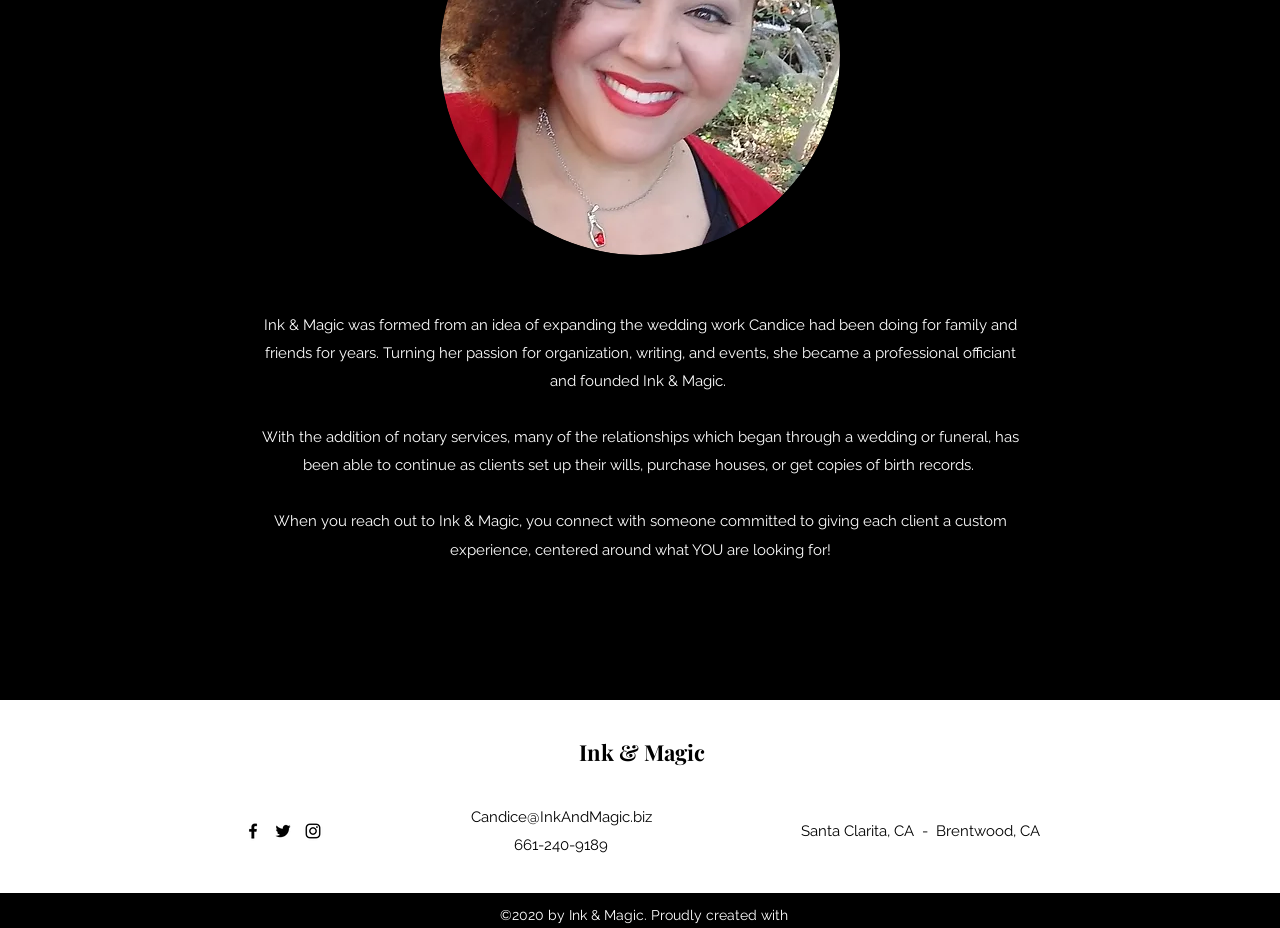Given the element description Ink & Magic, predict the bounding box coordinates for the UI element in the webpage screenshot. The format should be (top-left x, top-left y, bottom-right x, bottom-right y), and the values should be between 0 and 1.

[0.452, 0.794, 0.551, 0.827]